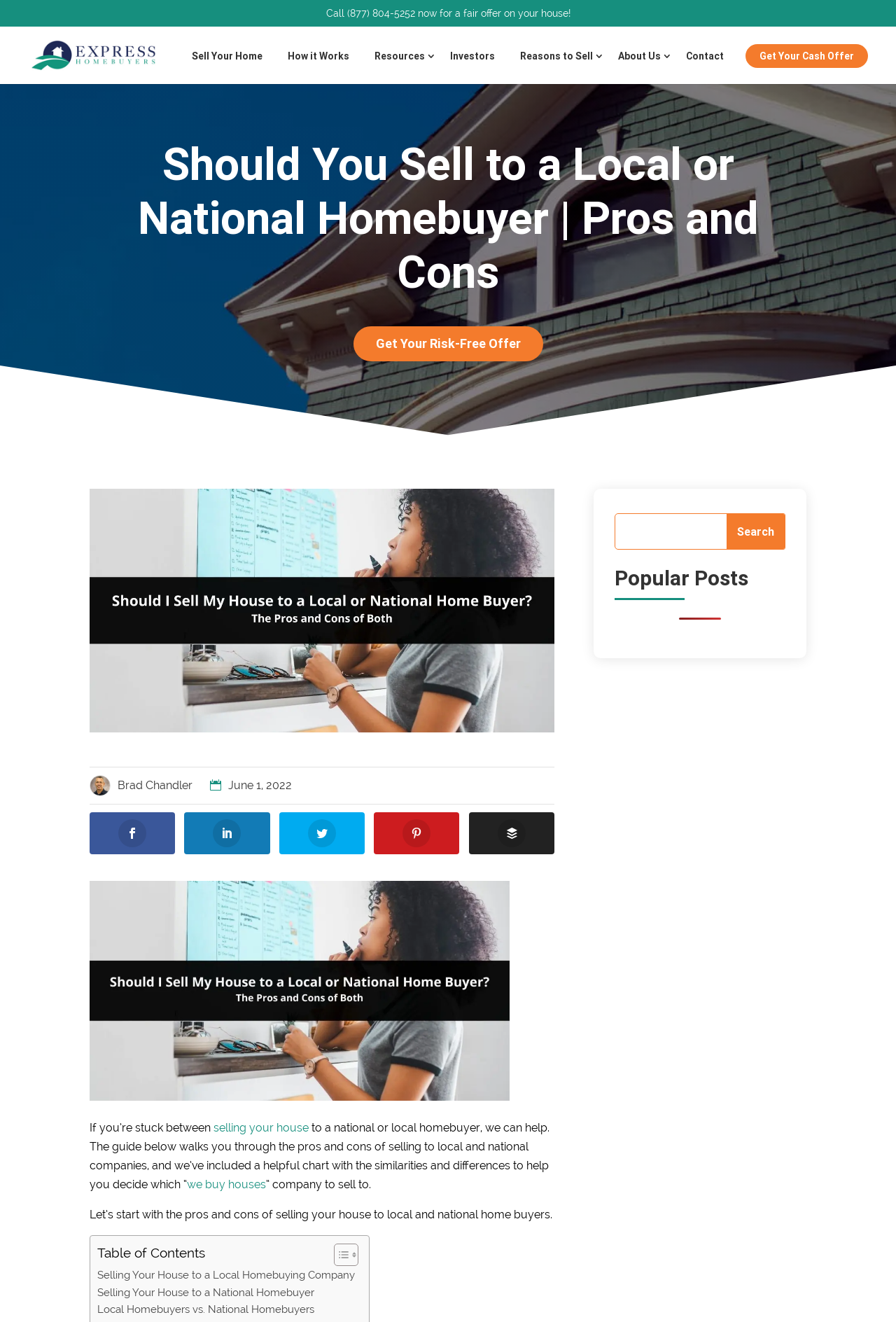Please determine the bounding box coordinates for the element with the description: "Local Homebuyers vs. National Homebuyers".

[0.109, 0.984, 0.351, 0.997]